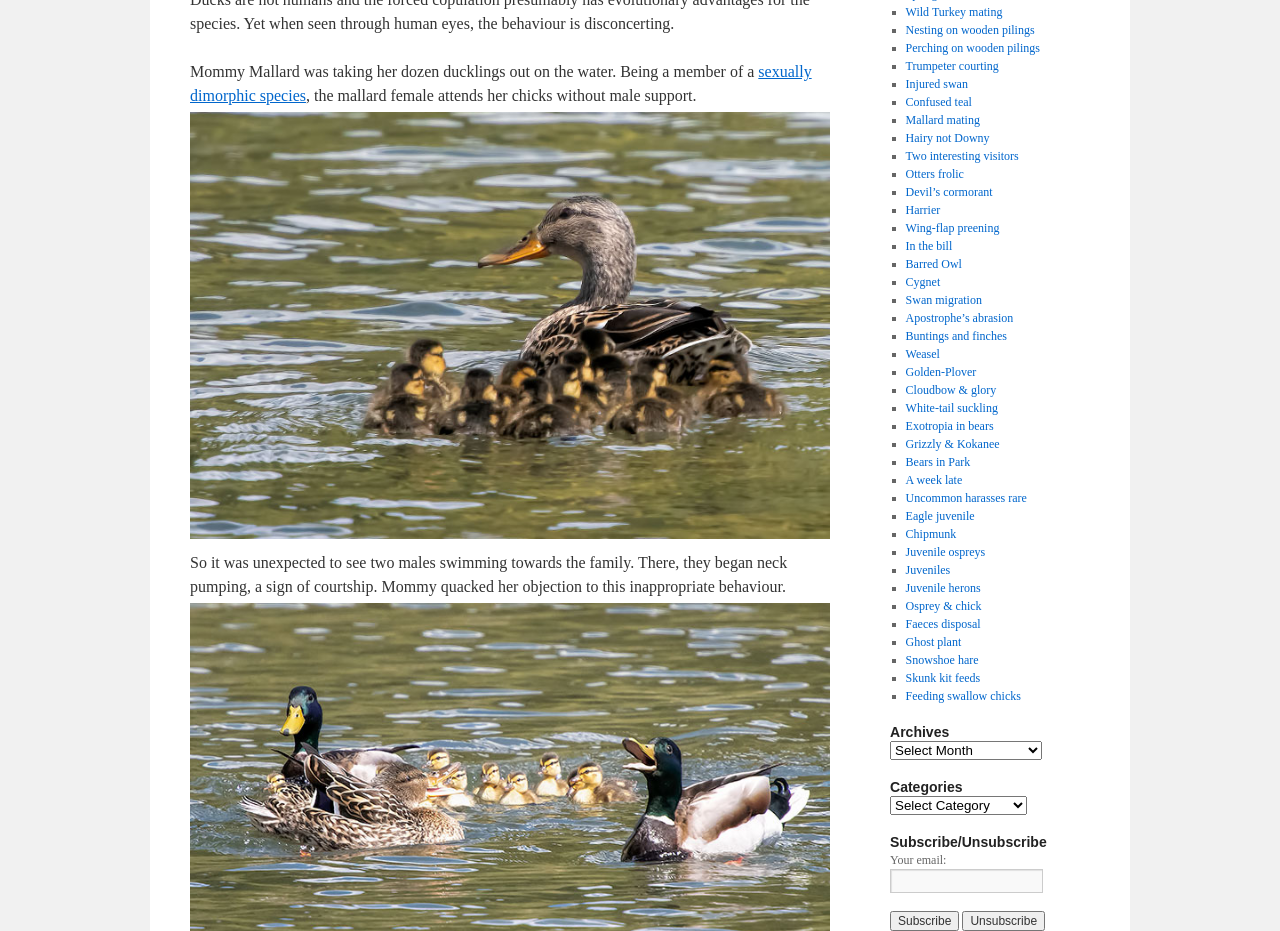Ascertain the bounding box coordinates for the UI element detailed here: "parent_node: Your email: name="email"". The coordinates should be provided as [left, top, right, bottom] with each value being a float between 0 and 1.

[0.695, 0.933, 0.815, 0.959]